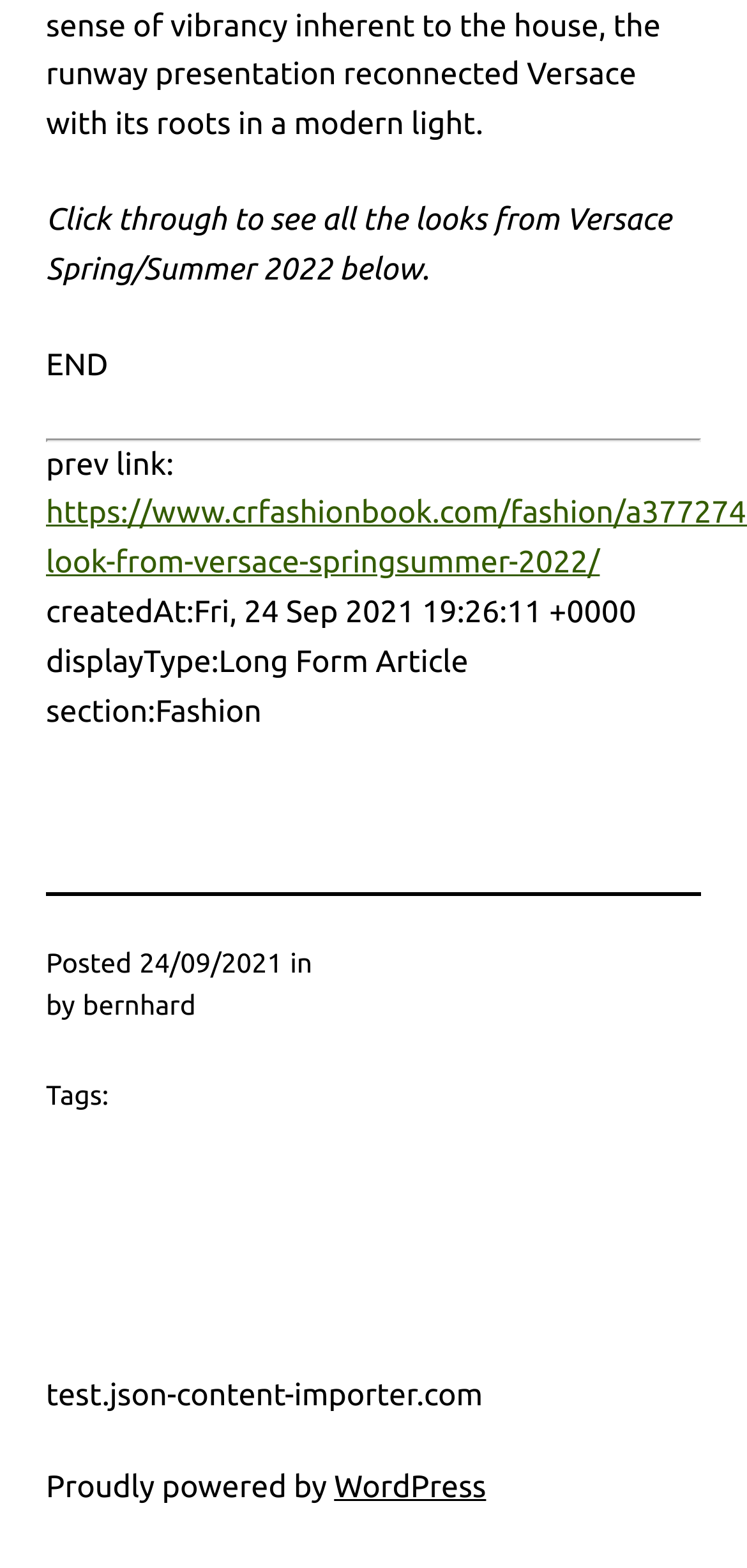Answer the question briefly using a single word or phrase: 
What is the date of the article?

24/09/2021